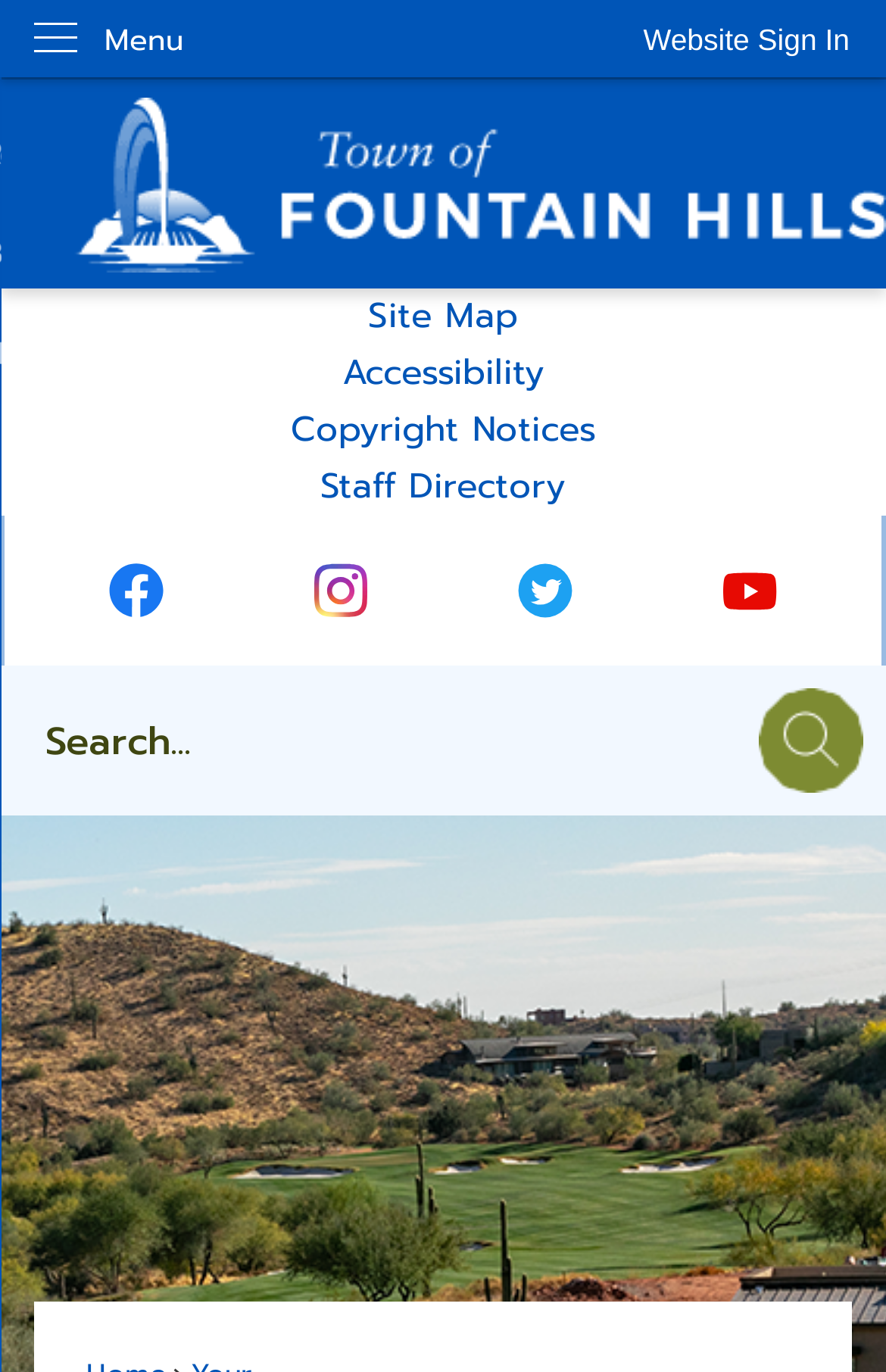Provide a short, one-word or phrase answer to the question below:
What is the purpose of the search box?

To search the site